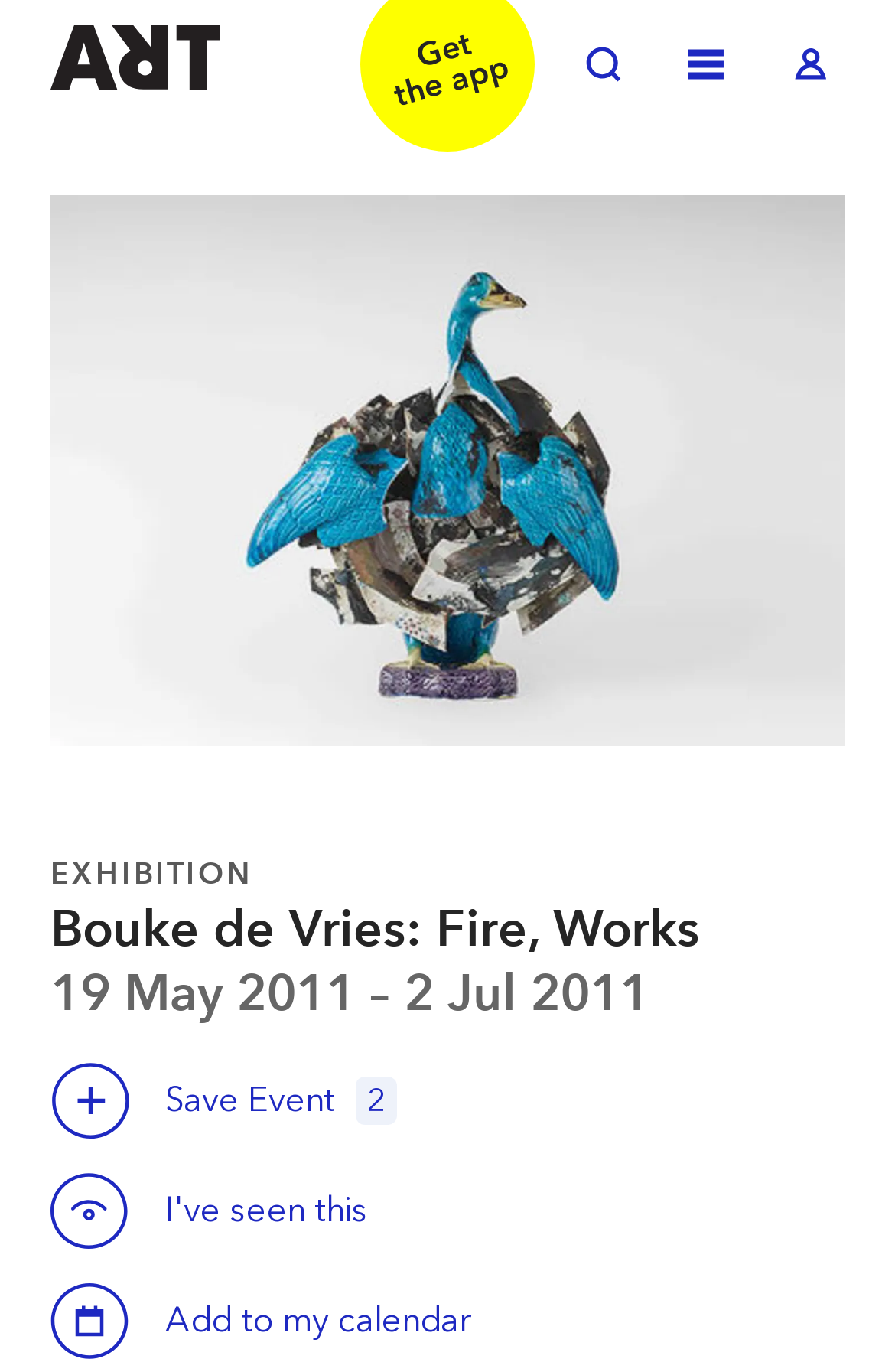Provide a single word or phrase to answer the given question: 
What is the name of the exhibition?

Bouke de Vries: Fire, Works